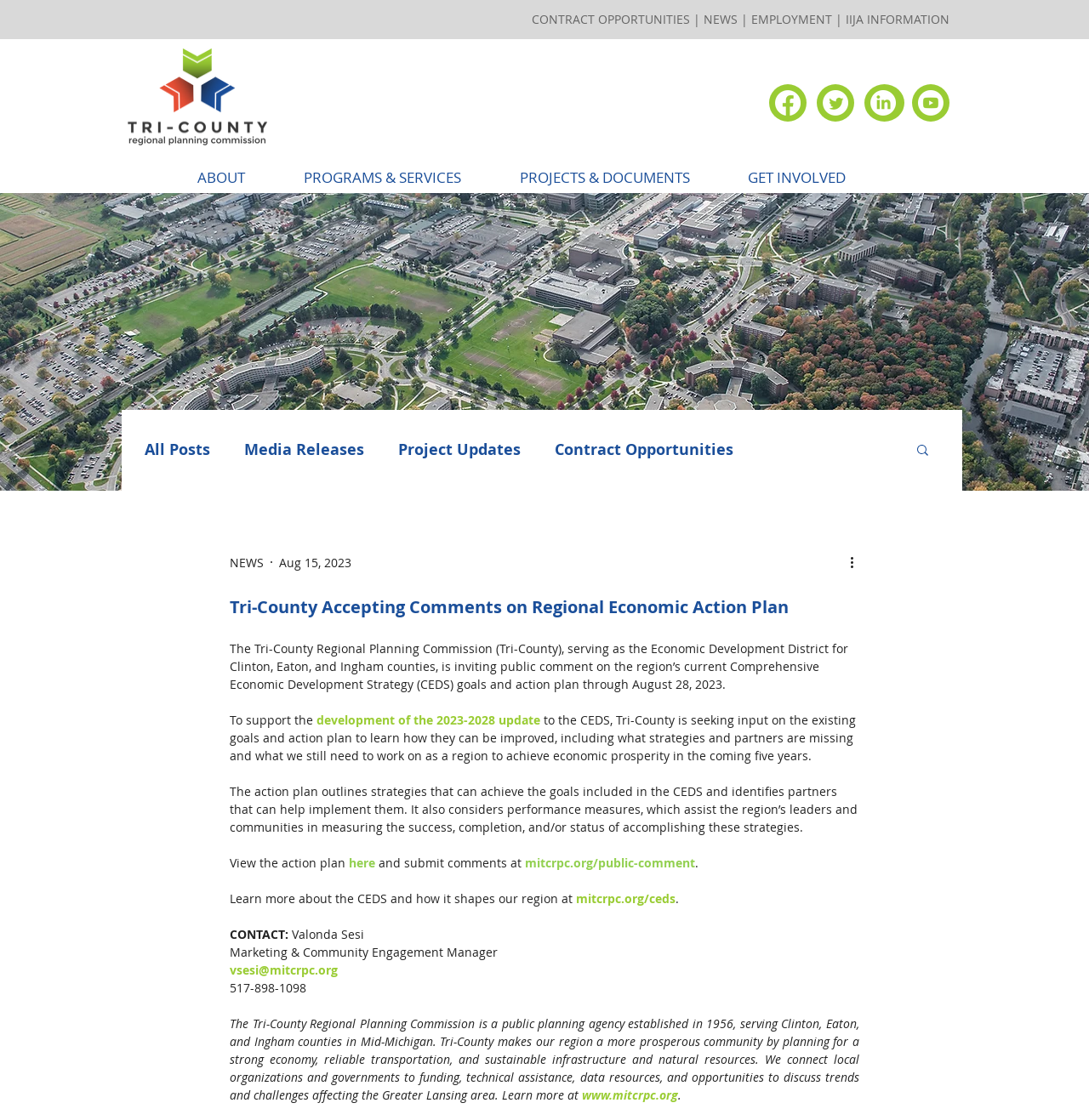Determine the bounding box coordinates of the clickable element to complete this instruction: "Click on CONTRACT OPPORTUNITIES". Provide the coordinates in the format of four float numbers between 0 and 1, [left, top, right, bottom].

[0.488, 0.01, 0.634, 0.024]